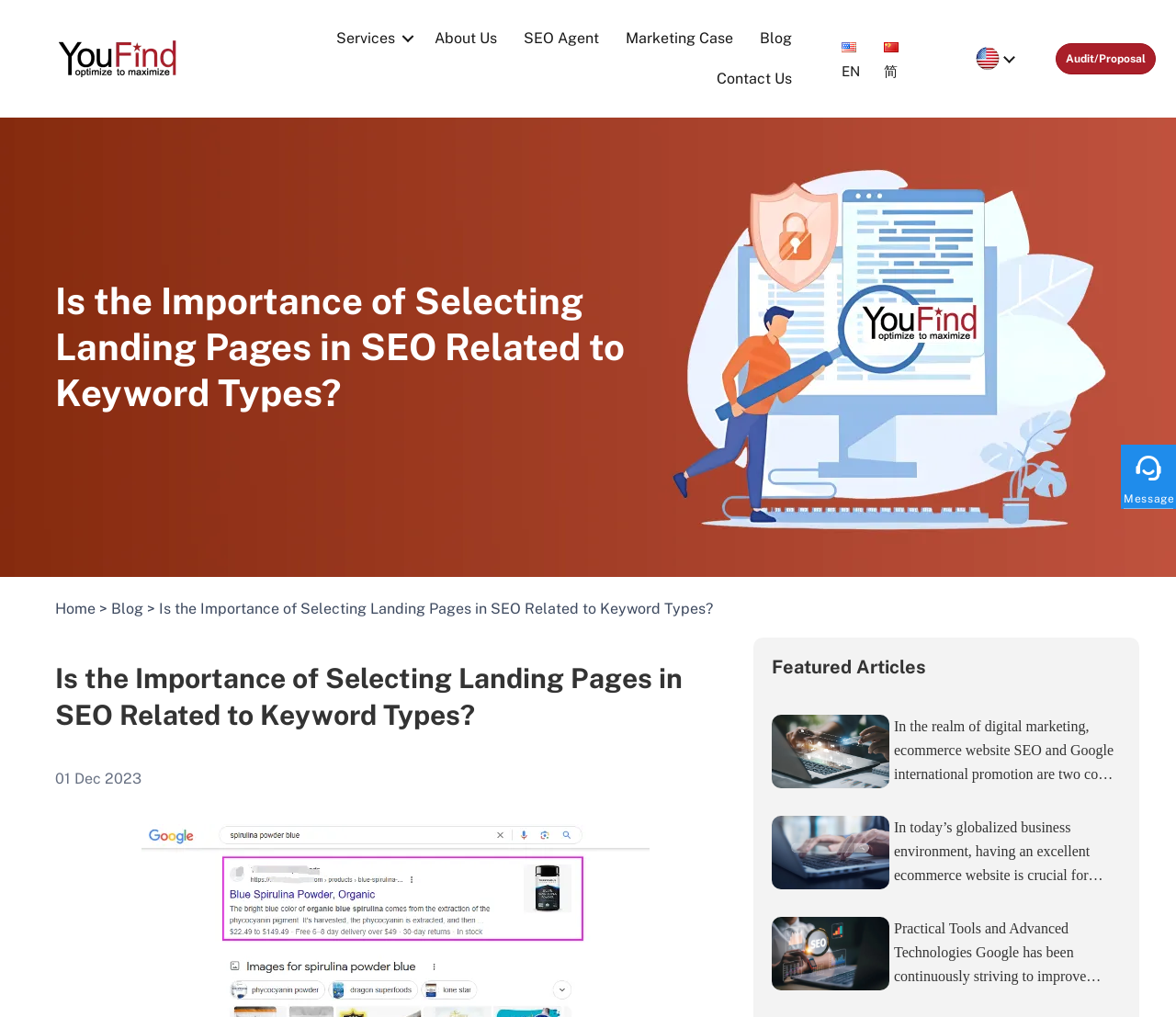Use a single word or phrase to answer the question: How many navigation links are there in the menu?

6